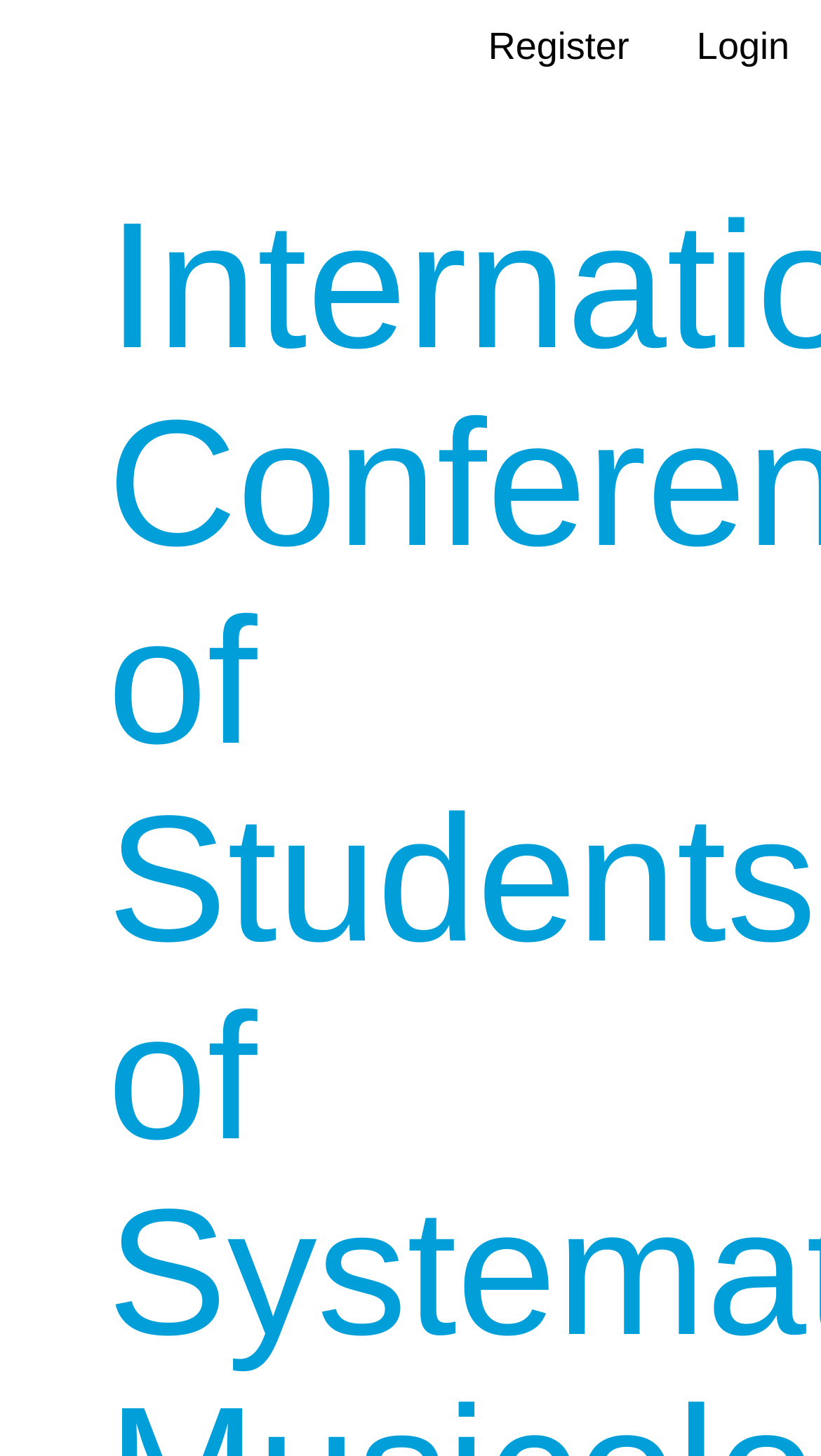What is the purpose of the 'Toggle navigation' button?
Please respond to the question thoroughly and include all relevant details.

I checked the 'Toggle navigation' button, which has an attribute 'controls: nav-menu', indicating that its purpose is to control the navigation menu.